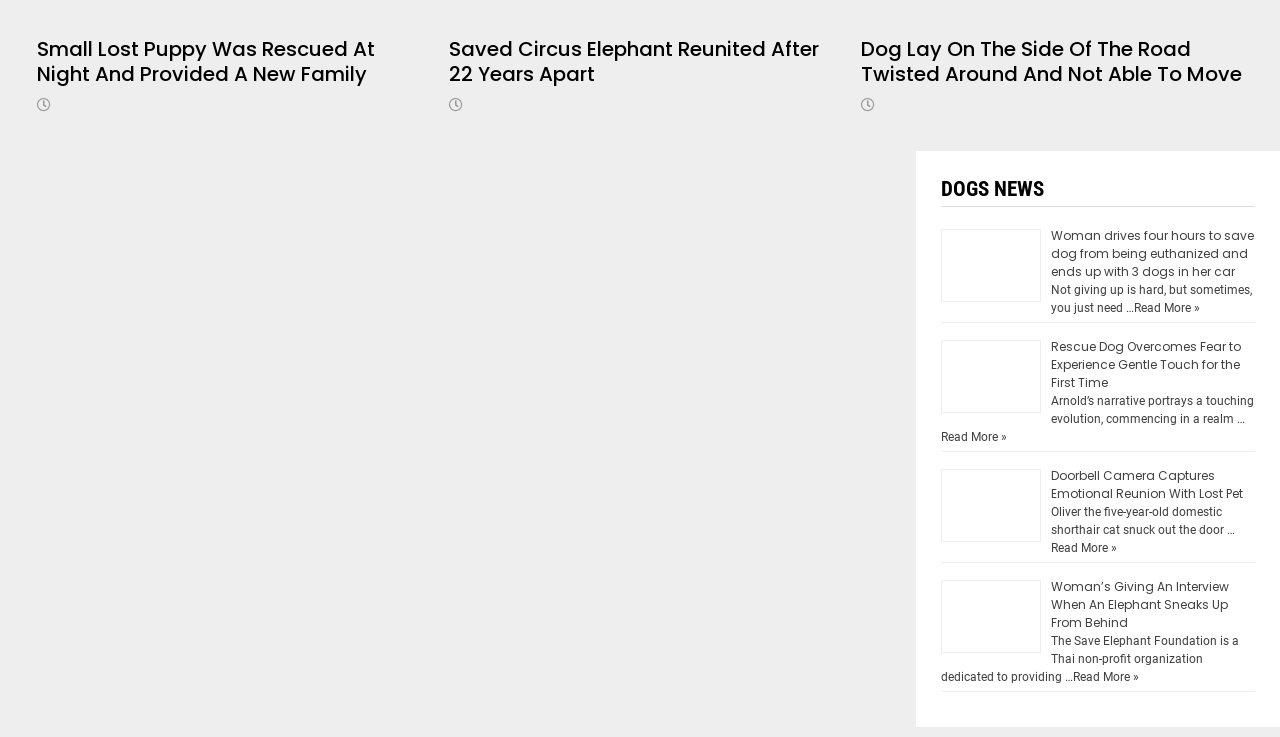Can you pinpoint the bounding box coordinates for the clickable element required for this instruction: "Read more about the rescue dog overcoming fear"? The coordinates should be four float numbers between 0 and 1, i.e., [left, top, right, bottom].

[0.886, 0.409, 0.938, 0.428]